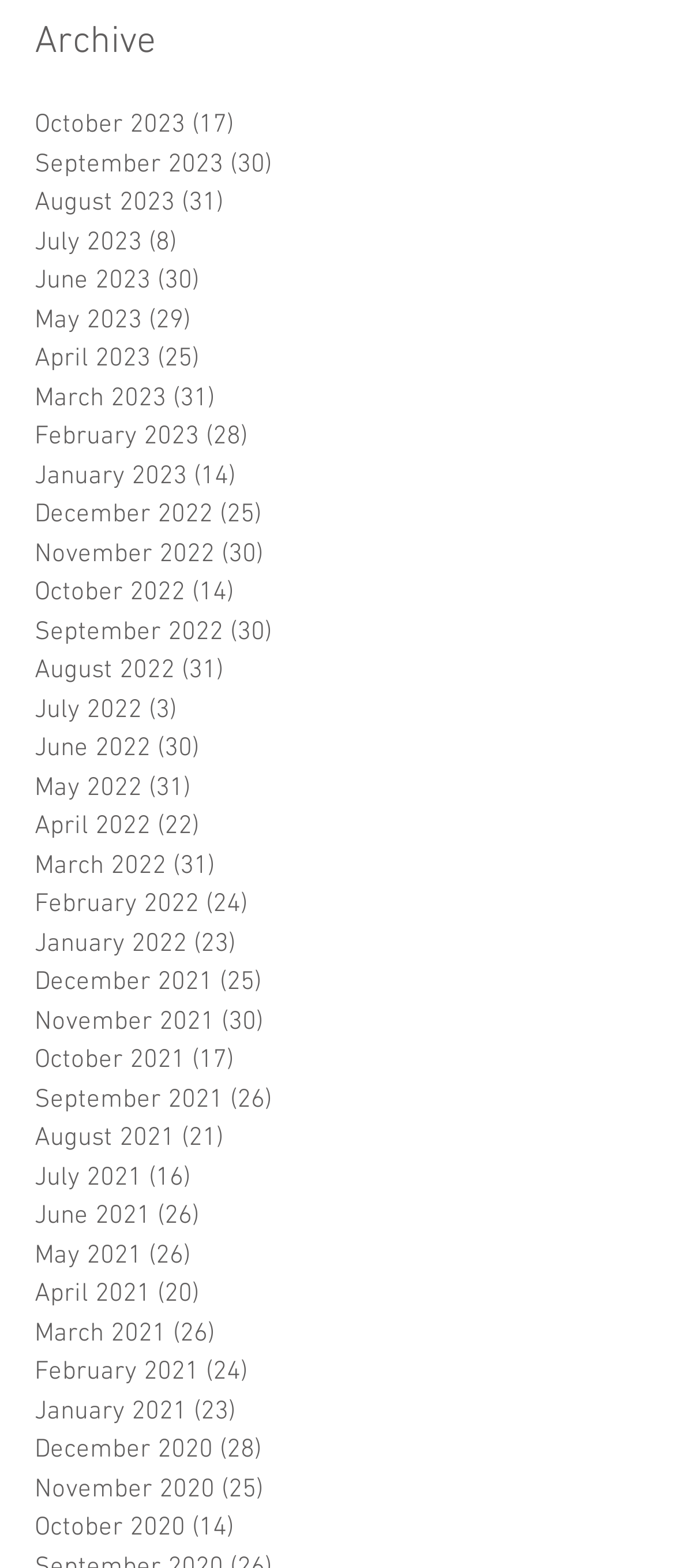Please determine the bounding box coordinates of the section I need to click to accomplish this instruction: "View November 2021 posts".

[0.051, 0.639, 0.769, 0.664]